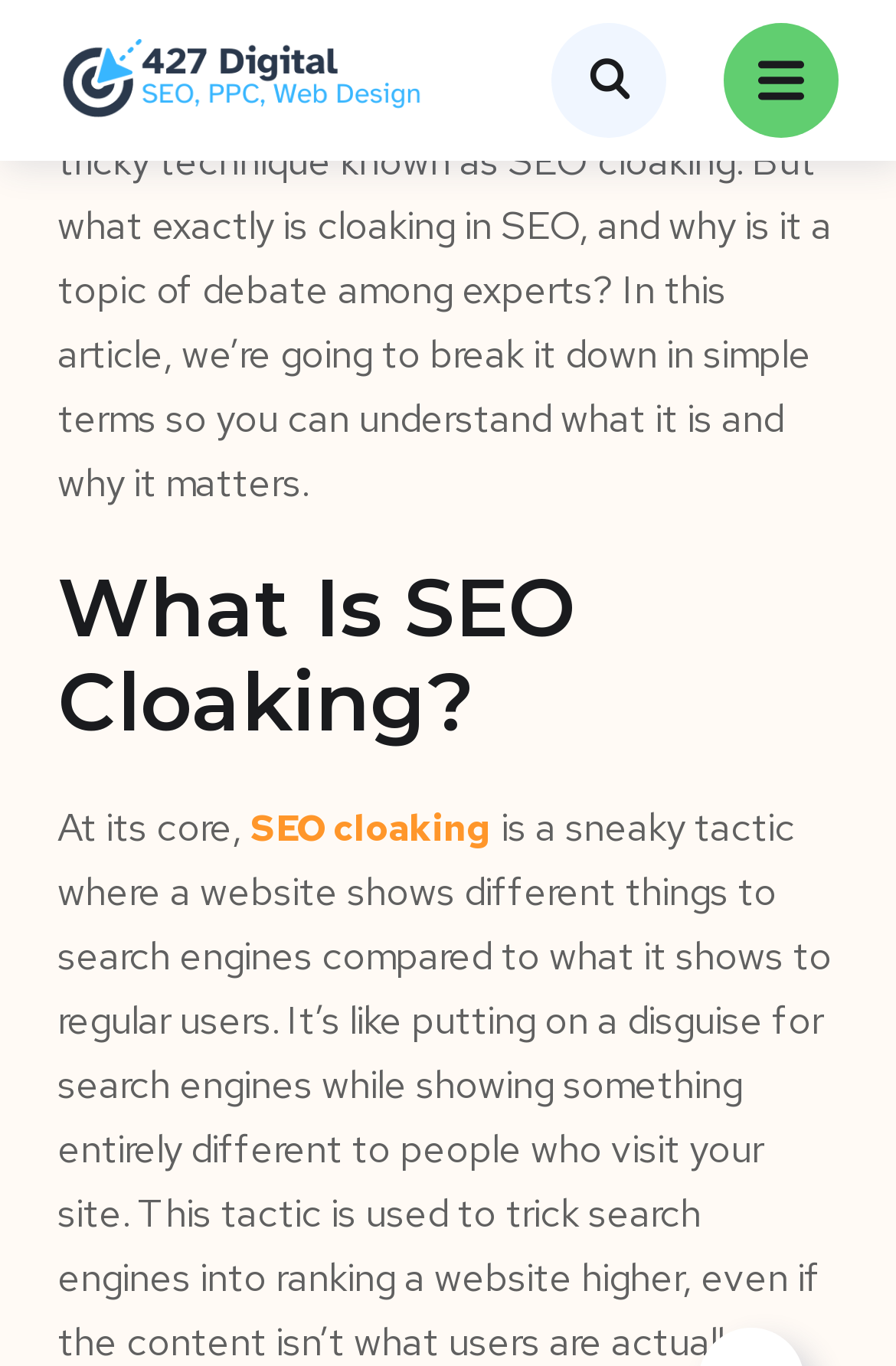What is the purpose of the article?
Provide a thorough and detailed answer to the question.

The purpose of the article is to explain SEO cloaking, which is evident from the StaticText element with the text 'In this article, we’re going to break it down in simple terms so you can understand what it is and why it matters'.